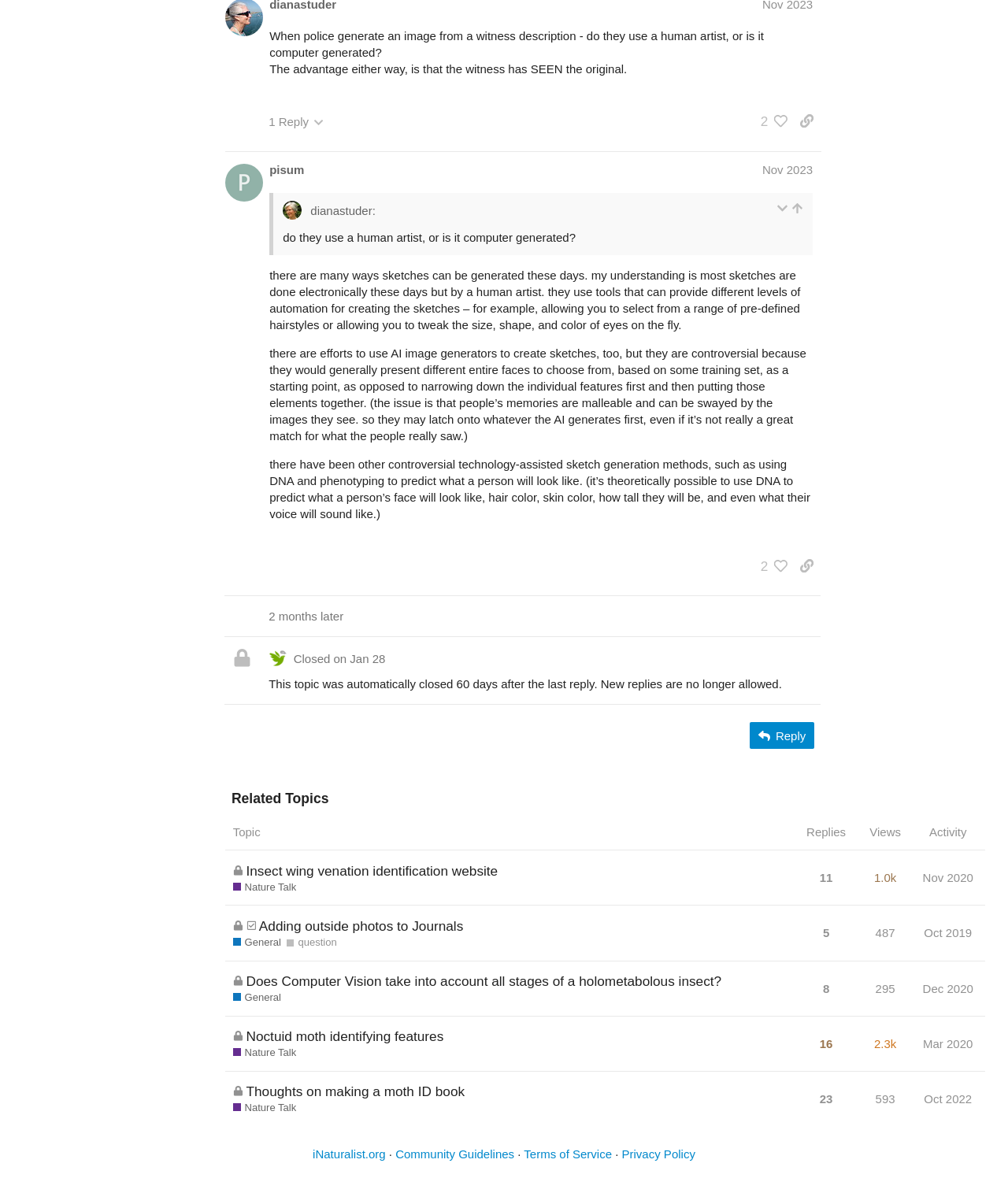Find the bounding box coordinates of the element's region that should be clicked in order to follow the given instruction: "Click to view a topic". The coordinates should consist of four float numbers between 0 and 1, i.e., [left, top, right, bottom].

[0.223, 0.73, 0.79, 0.769]